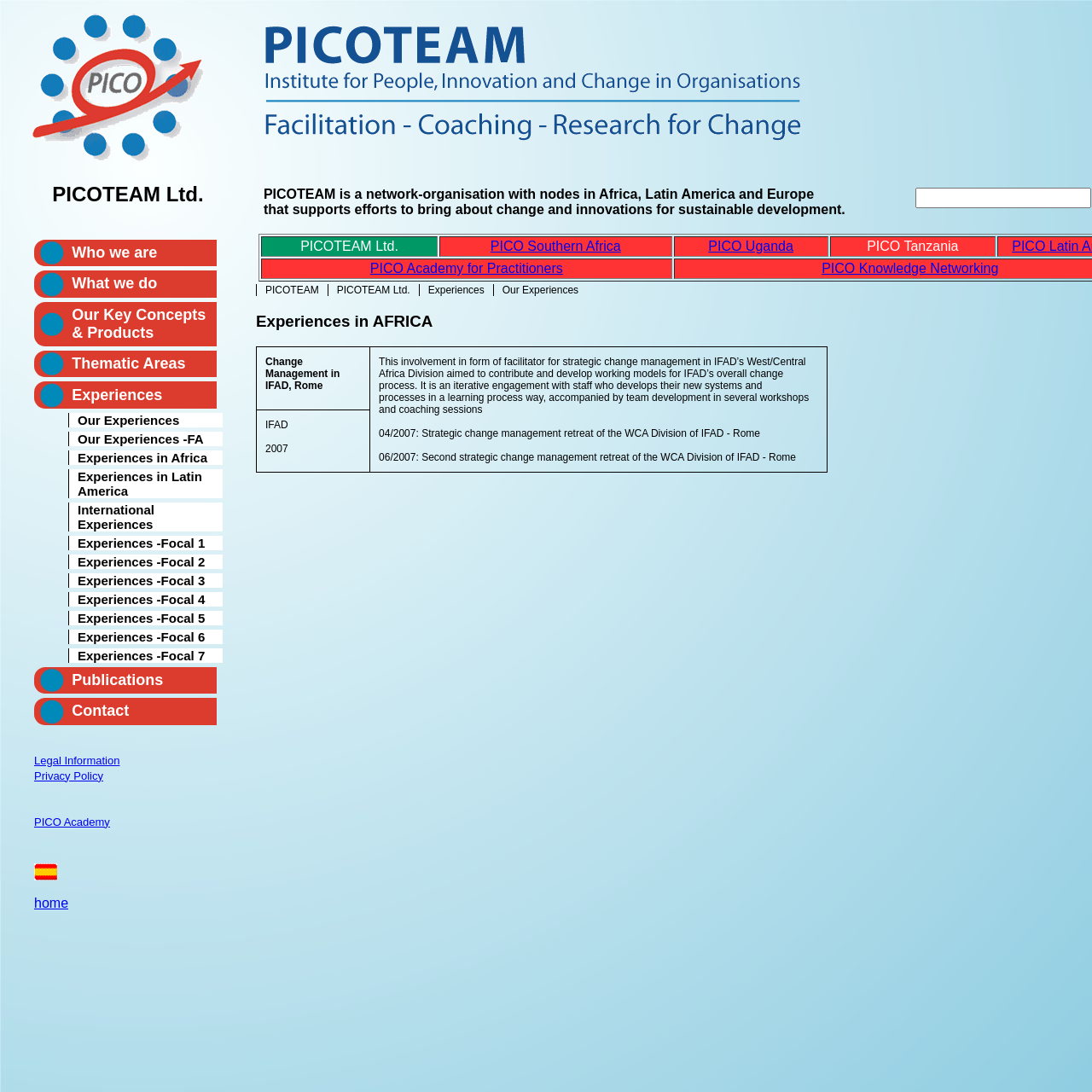Provide a brief response in the form of a single word or phrase:
How many nodes does PICOTEAM have?

Three